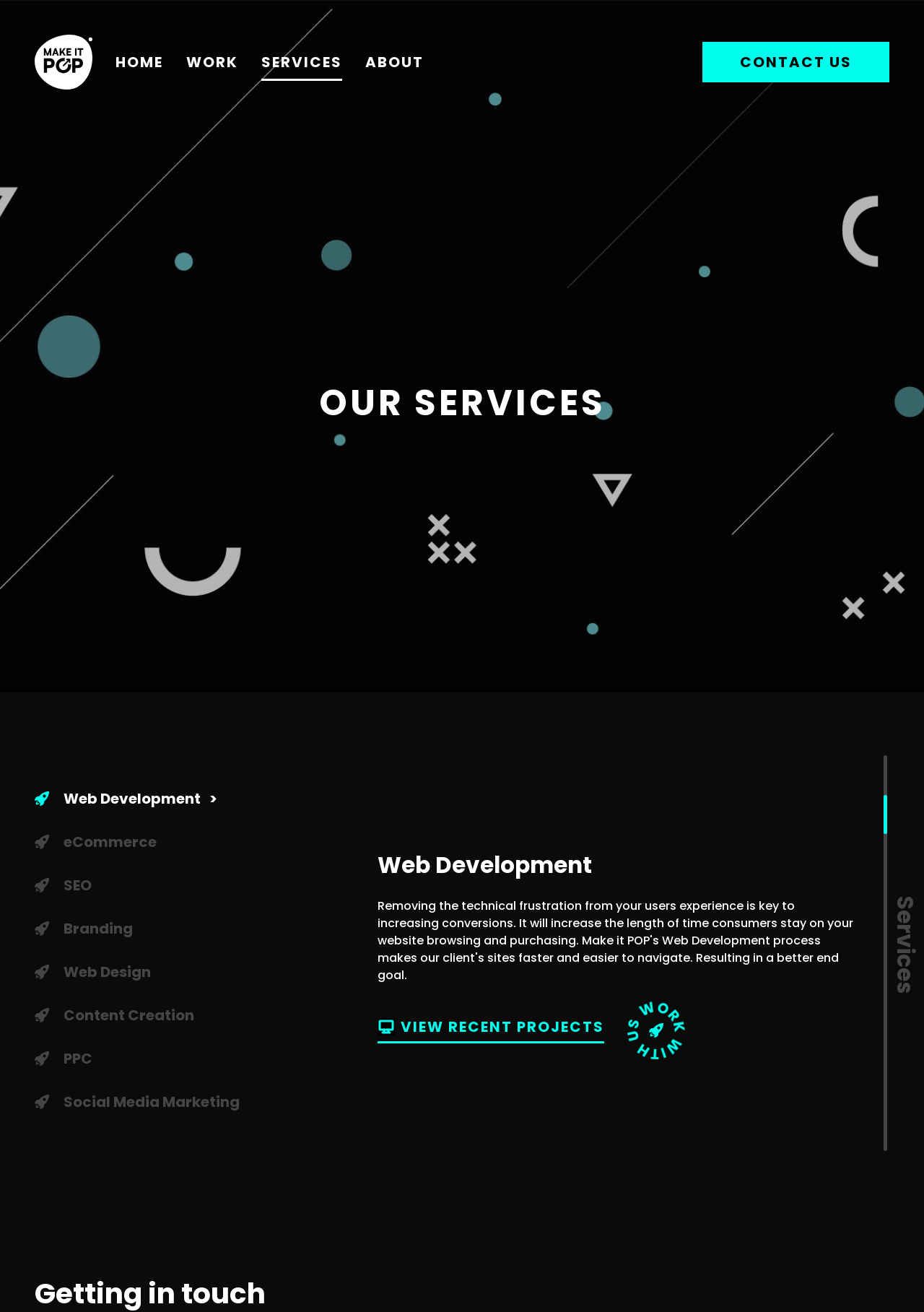Answer the question in one word or a short phrase:
What is the first service listed?

Web Development